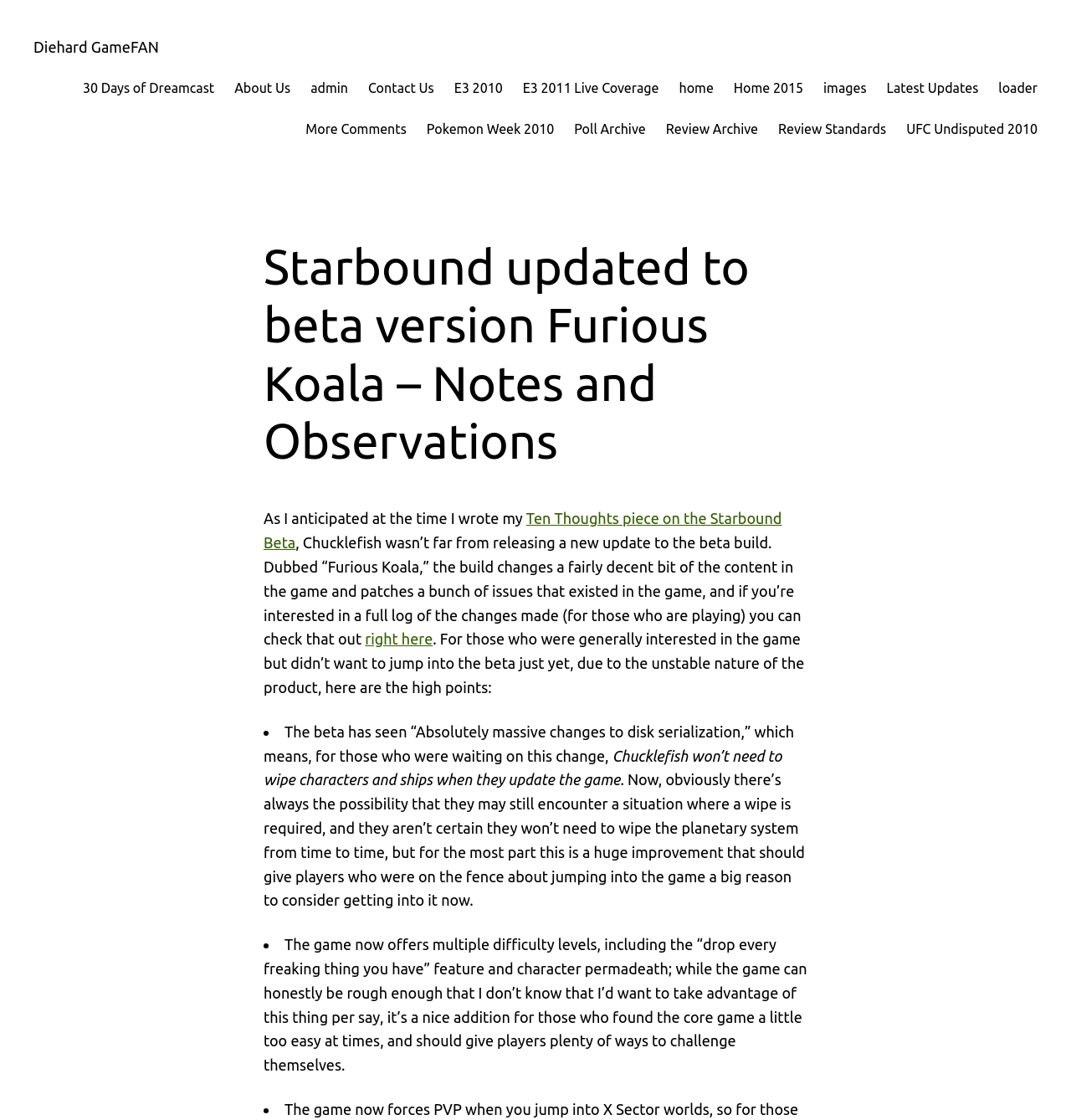Provide a brief response to the question below using one word or phrase:
What is the name of the website?

Diehard GameFAN